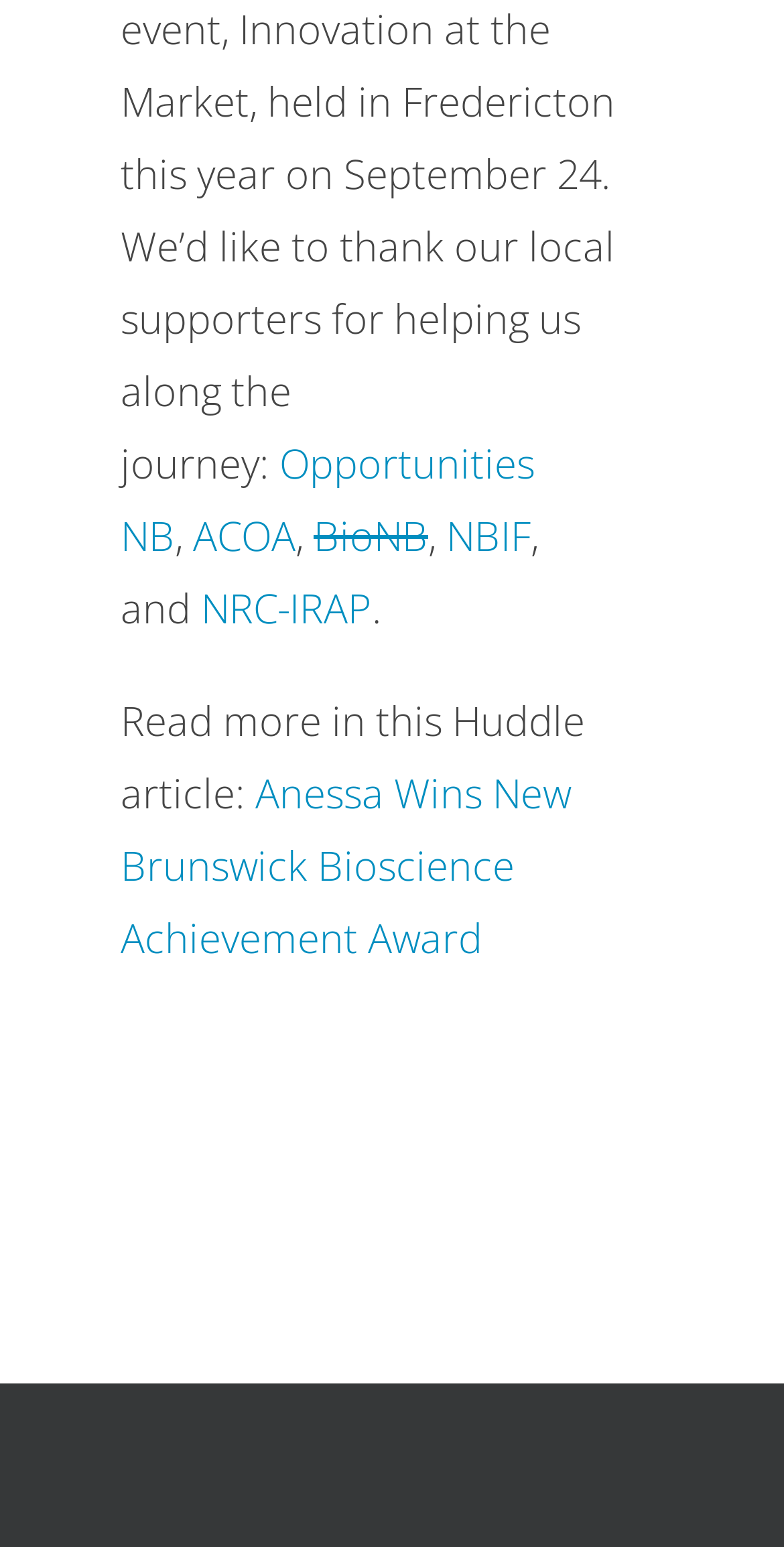Look at the image and give a detailed response to the following question: What is the topic of the Huddle article?

The text mentions 'Read more in this Huddle article:' followed by a link to an article titled 'Anessa Wins New Brunswick Bioscience Achievement Award', indicating that this is the topic of the Huddle article.